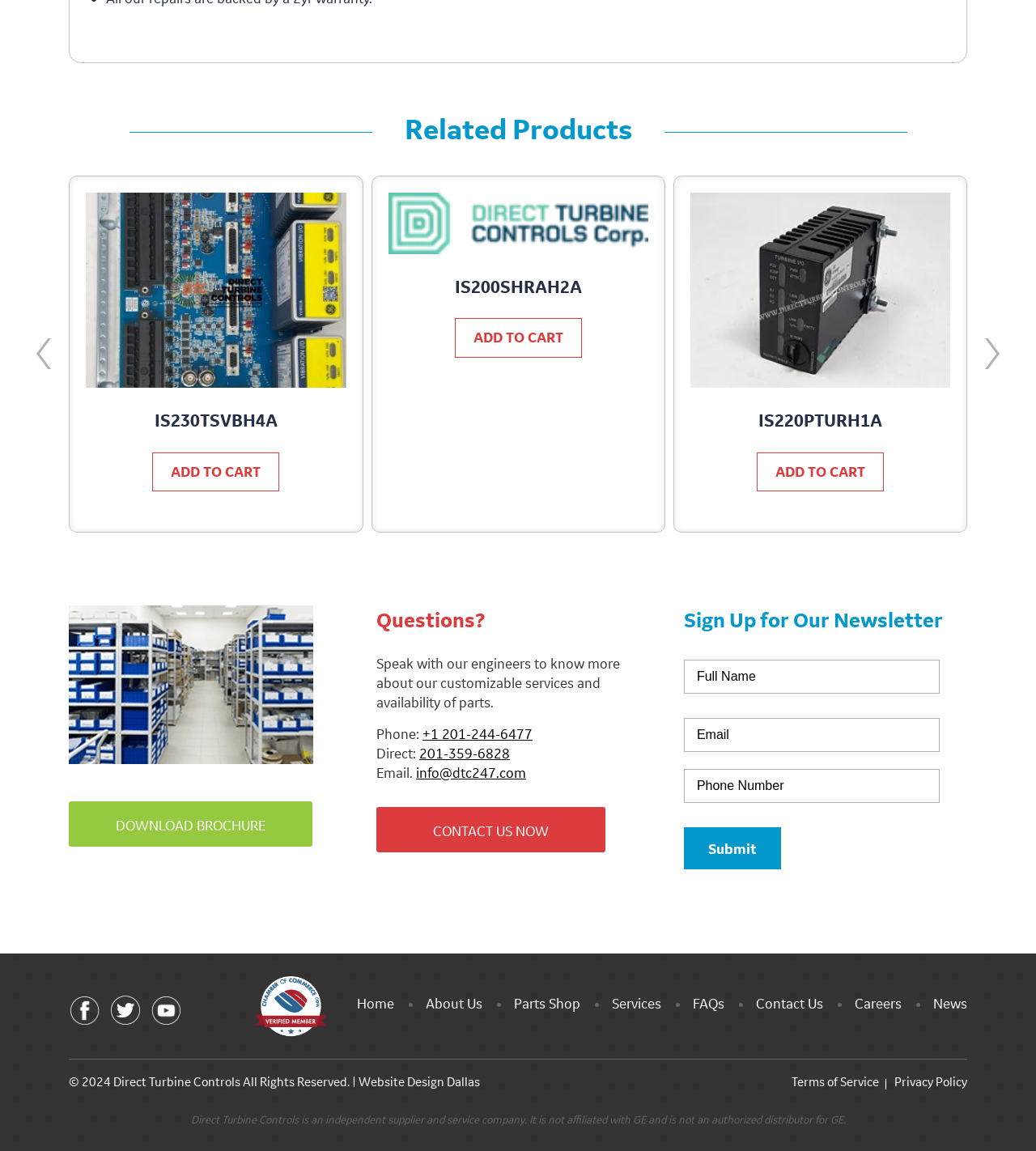What is the name of the company?
Refer to the image and answer the question using a single word or phrase.

Direct Turbine Controls